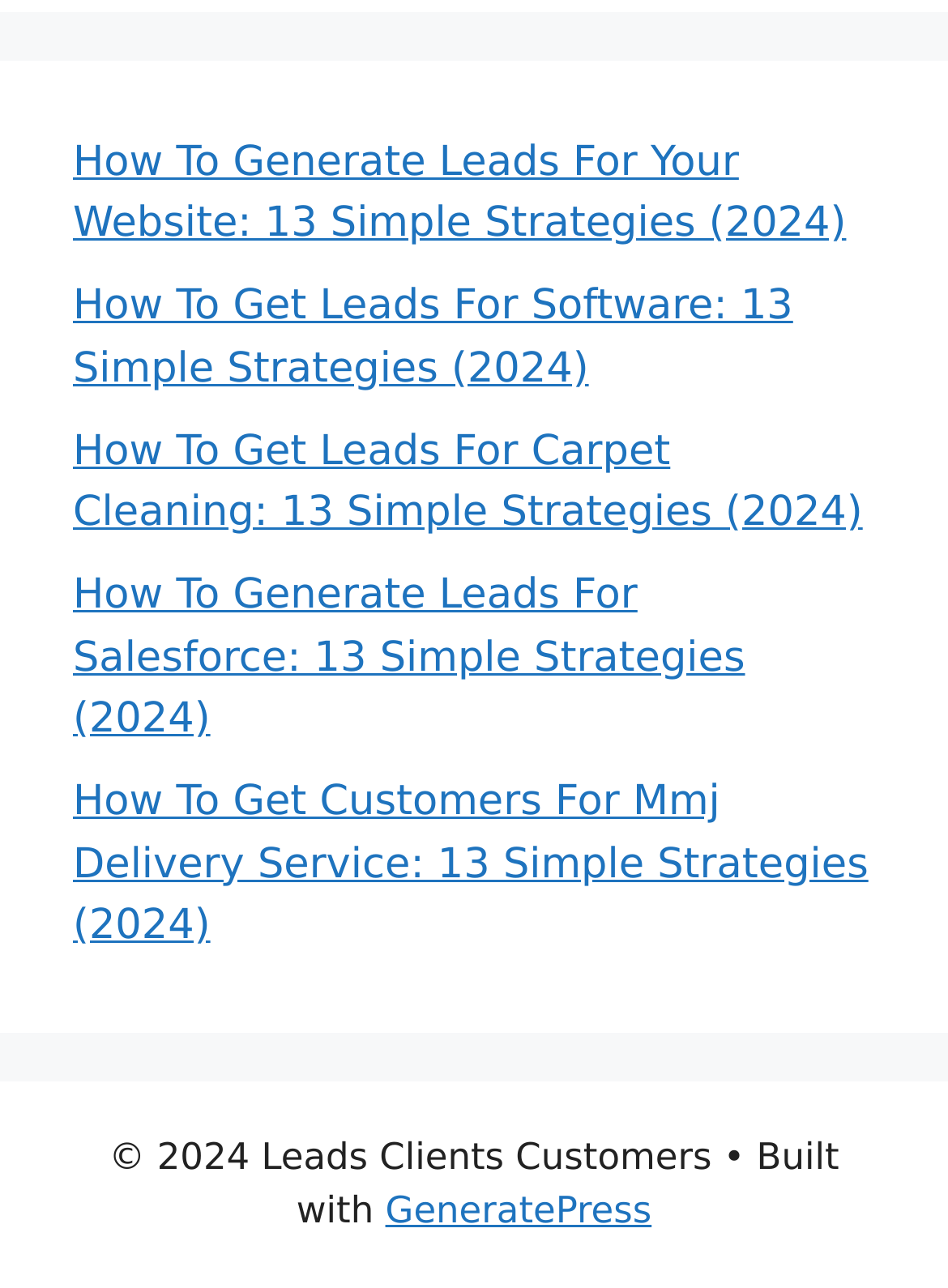Using the information in the image, give a detailed answer to the following question: What is the copyright year of the website?

The webpage contains a footer section with a copyright notice that reads '© 2024 Leads Clients Customers', which indicates that the website's copyright year is 2024.